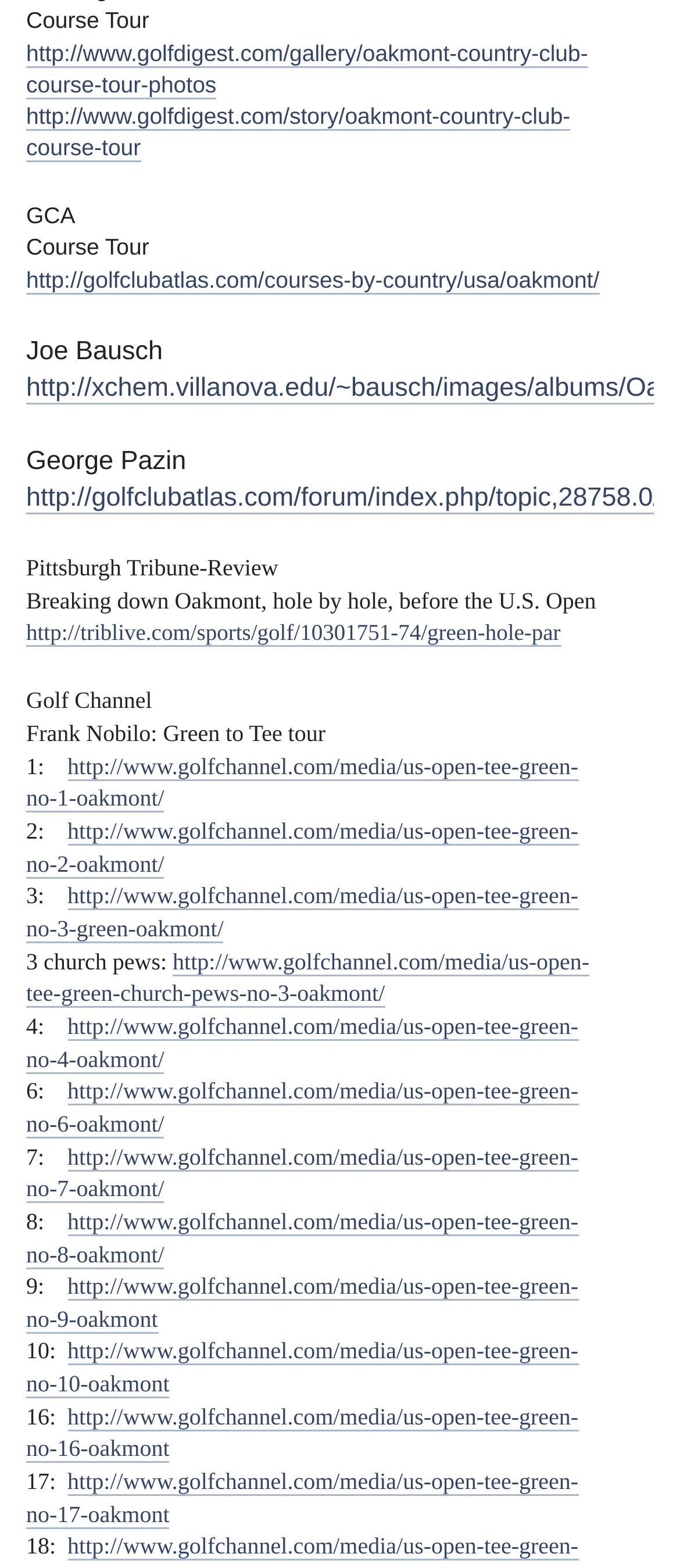Pinpoint the bounding box coordinates of the element you need to click to execute the following instruction: "Explore Oakmont Country Club course tour". The bounding box should be represented by four float numbers between 0 and 1, in the format [left, top, right, bottom].

[0.038, 0.066, 0.839, 0.104]